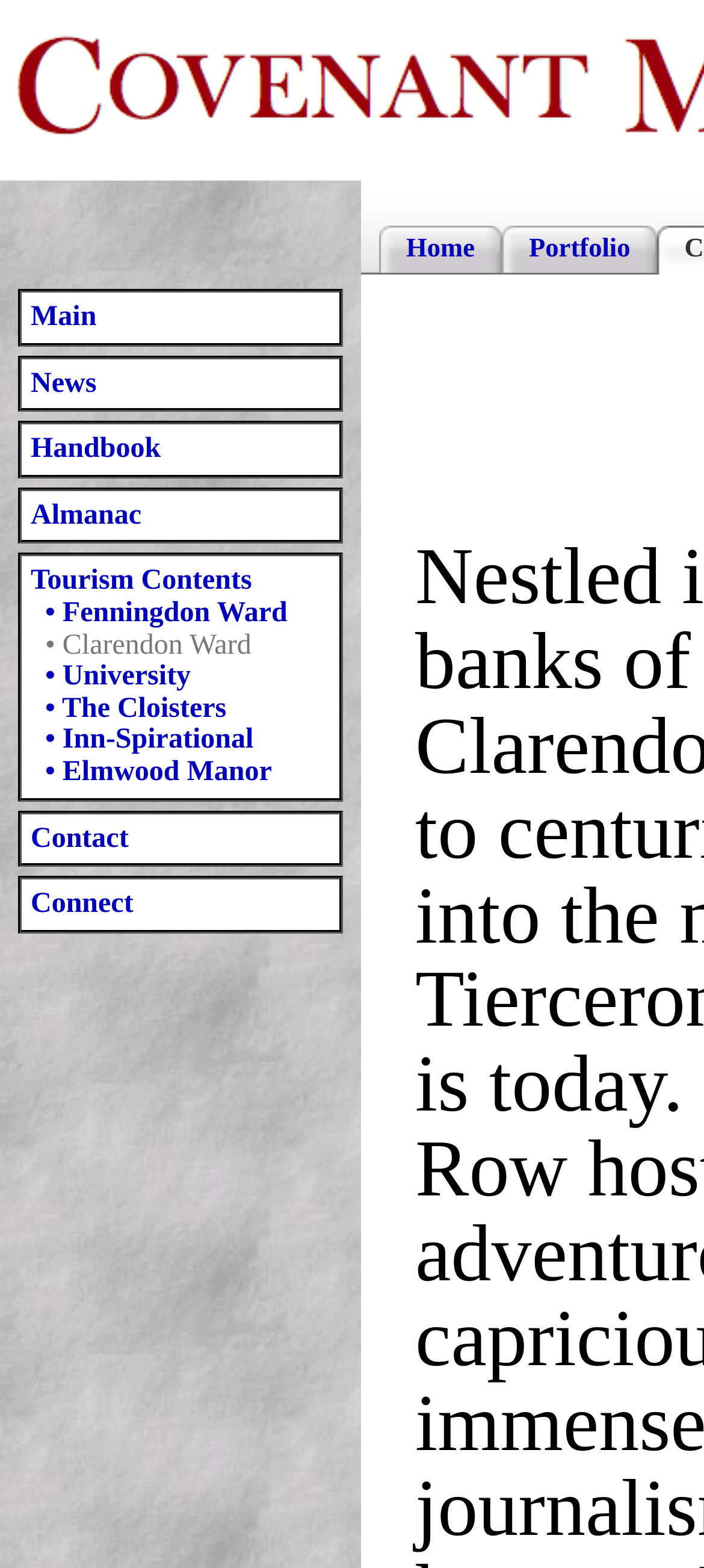Write a detailed summary of the webpage.

The webpage is about Covenant MUD, specifically focusing on Clarendon Ward and Tierceron. At the top center of the page, there are three main links: "Home", "Portfolio", and others. On the left side, there is a vertical menu with several links, including "Main", "News", "Handbook", "Almanac", and "Tourism Contents". Below these links, there are more specific links related to different wards, such as "Fenningdon Ward", "Clarendon Ward", "University", "The Cloisters", "Inn-Spirational", and "Elmwood Manor". At the bottom of the left menu, there are two more links: "Contact" and "Connect".